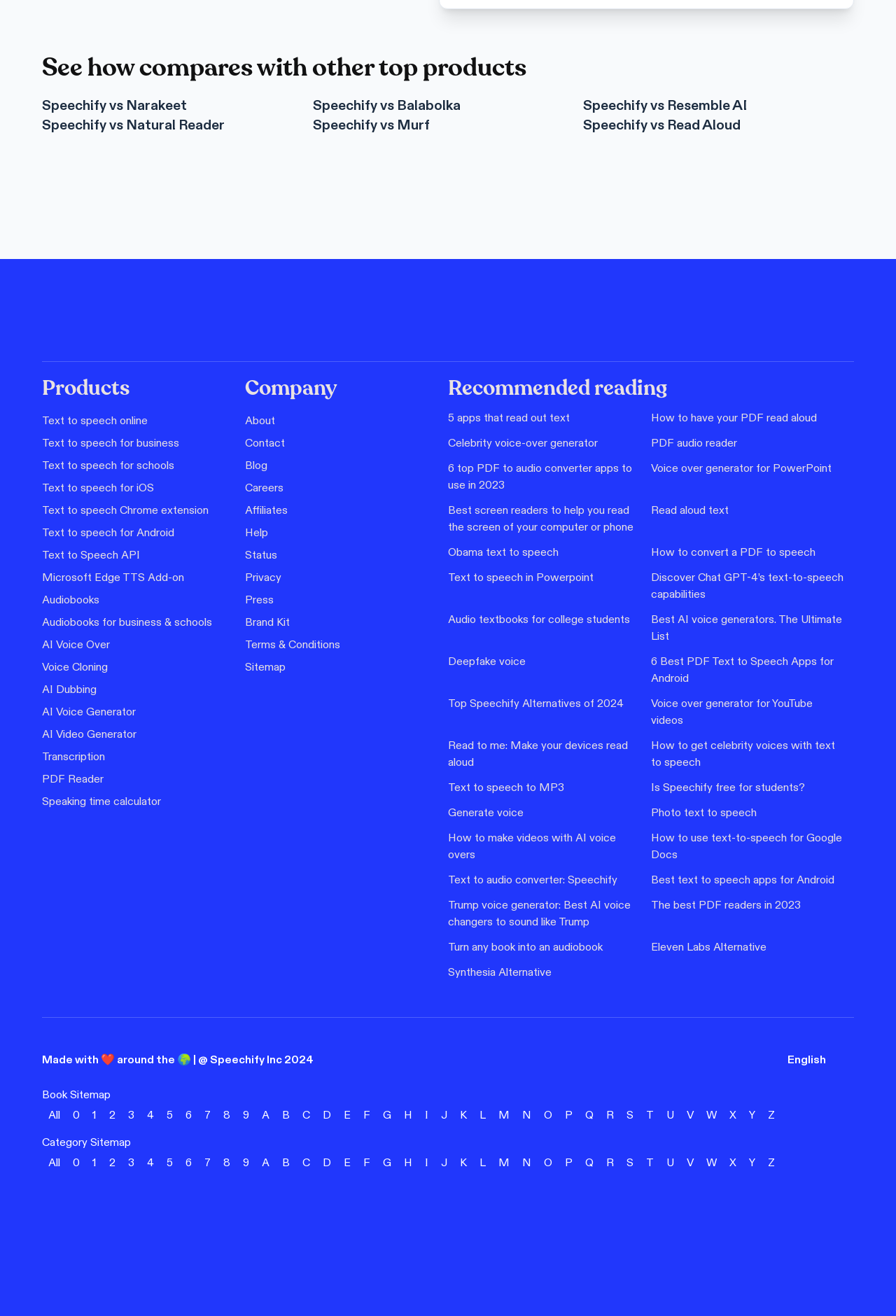Locate the bounding box coordinates of the element I should click to achieve the following instruction: "Follow Speechify on Instagram".

[0.273, 0.524, 0.311, 0.541]